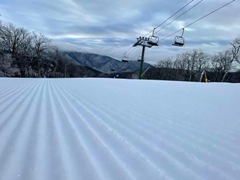Explain the image thoroughly, highlighting all key elements.

The image captures a serene winter landscape, showcasing freshly groomed ski slopes at Wintergreen Resort. The smooth, ridged surface of the snow glistens under an overcast sky, hinting at a perfect day for skiing. In the background, a ski lift ascends the mountain, flanked by bare trees and distant, rolling hills that create a peaceful and inviting atmosphere for winter sports enthusiasts. The image evokes the excitement of hitting the slopes, emphasizing Wintergreen's dedication to providing an exceptional skiing experience.